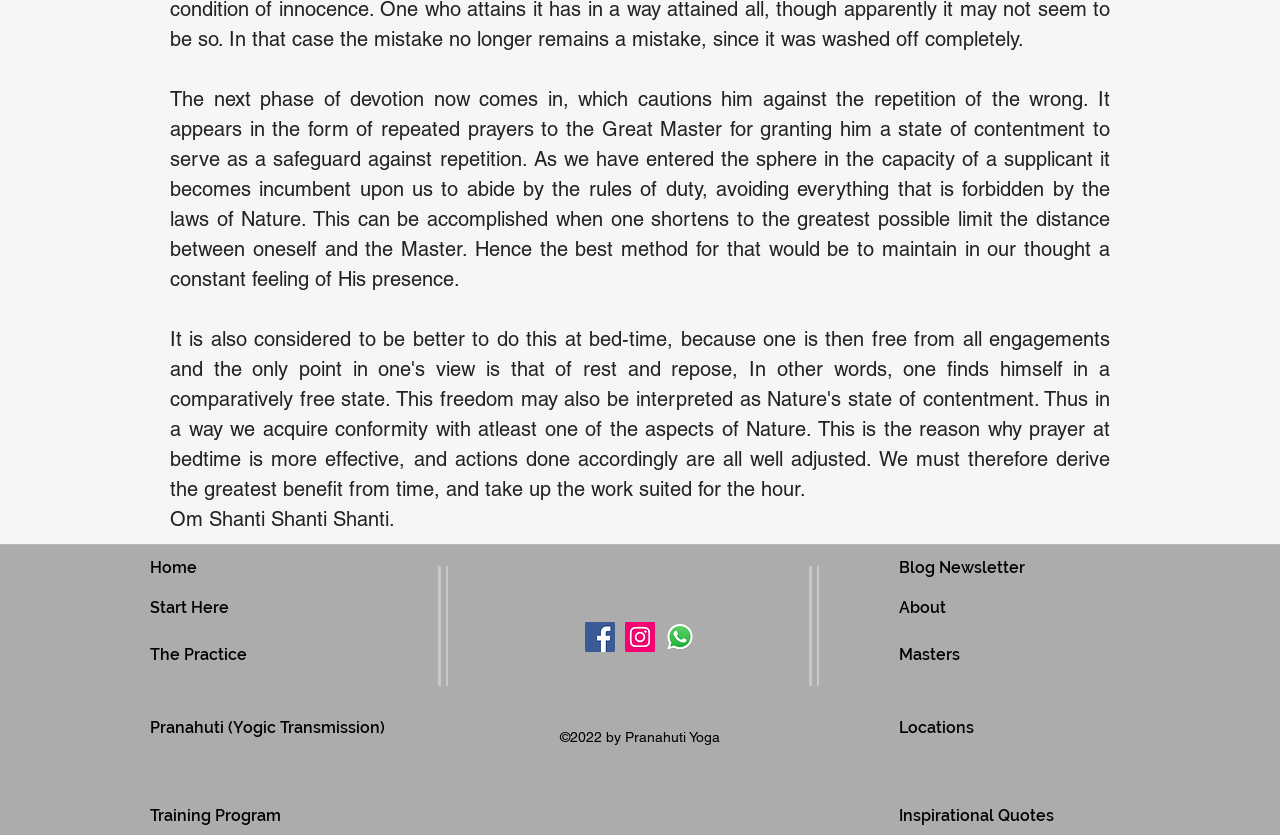What is the first word of the main text?
Please provide a single word or phrase as your answer based on the image.

The